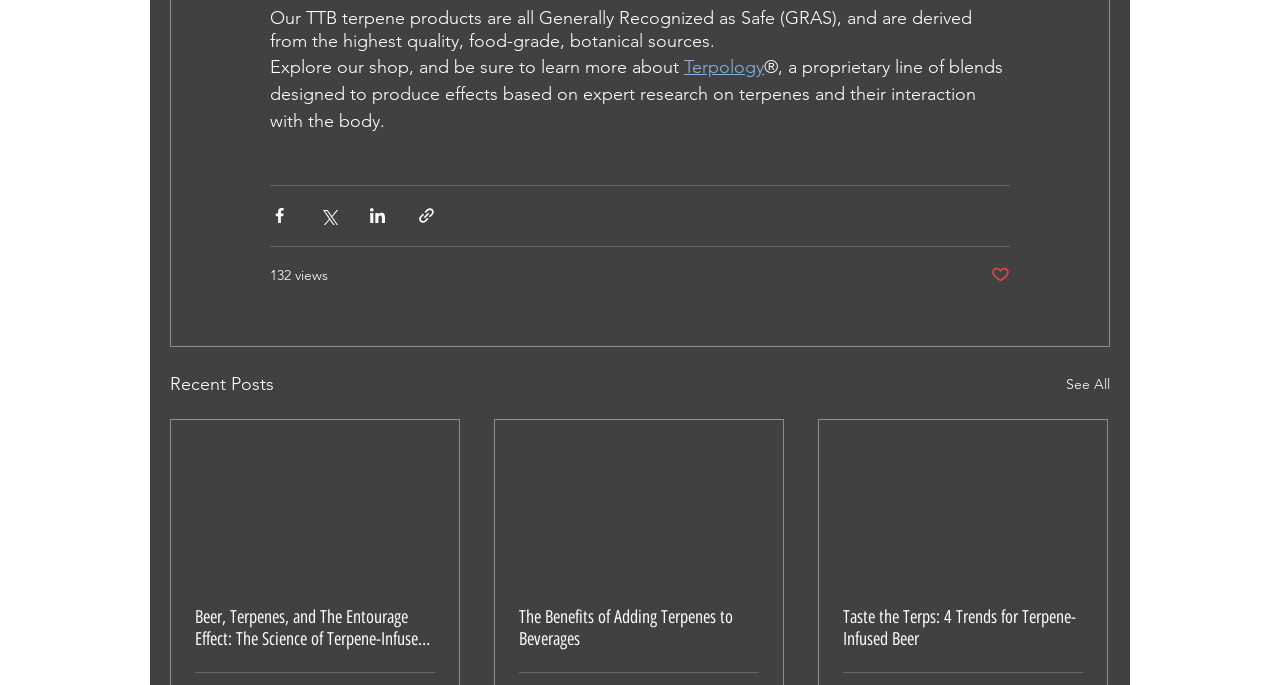Please pinpoint the bounding box coordinates for the region I should click to adhere to this instruction: "See all recent posts".

[0.833, 0.54, 0.867, 0.582]